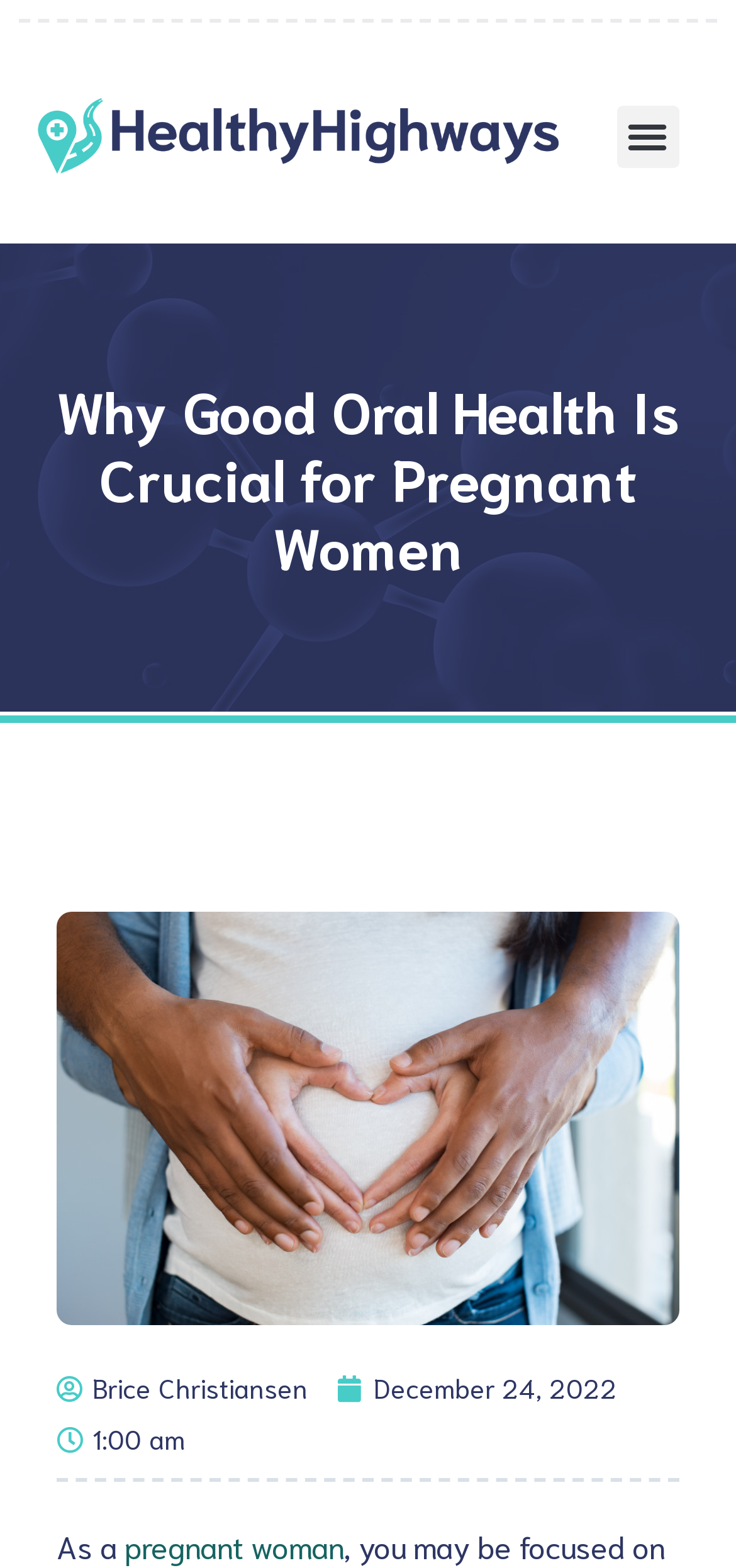What is the topic of the article?
Provide a comprehensive and detailed answer to the question.

The topic of the article can be determined by looking at the heading 'Why Good Oral Health Is Crucial for Pregnant Women' and the image of a pregnant woman, which suggests that the article is about the importance of oral health for pregnant women.